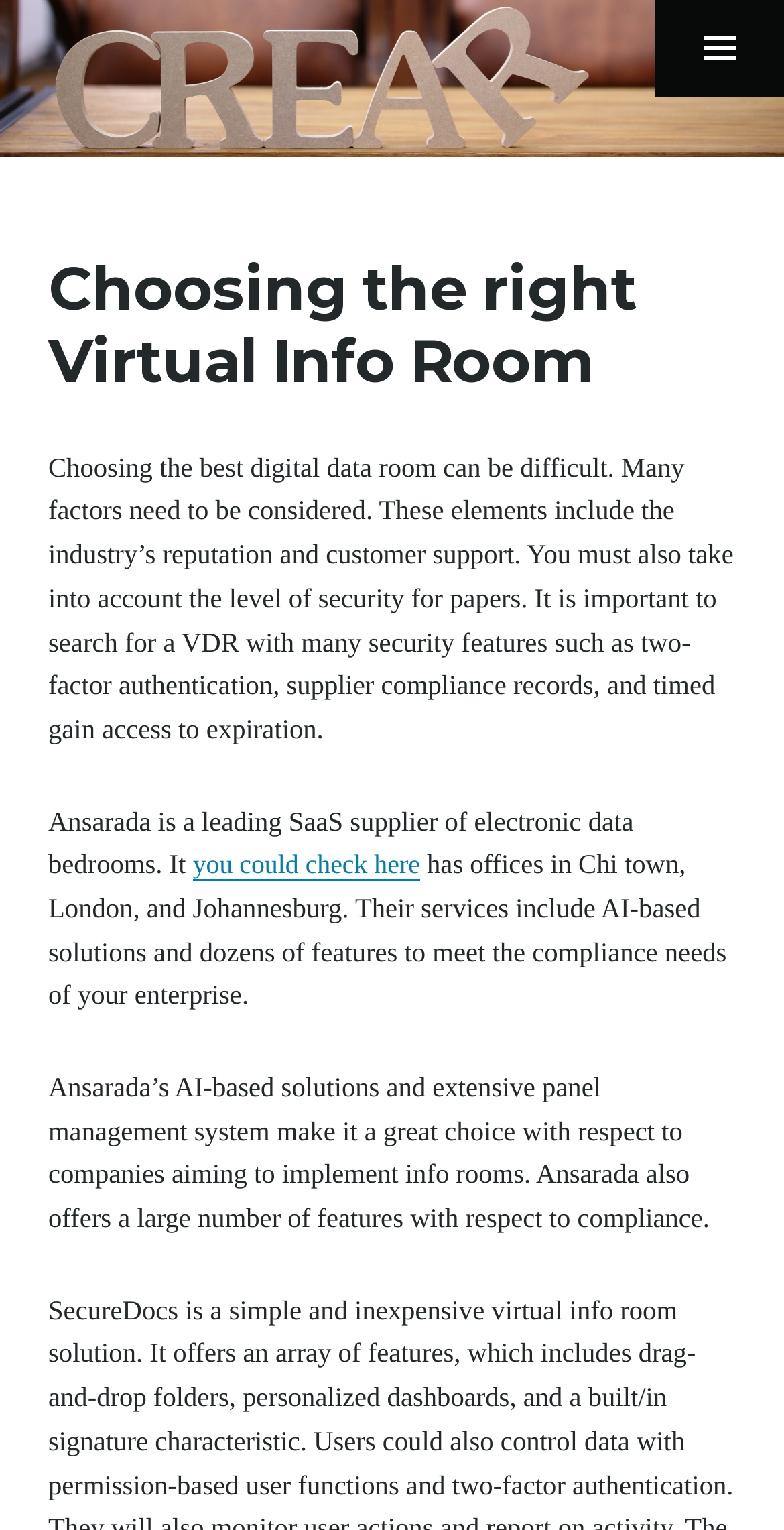Identify the title of the webpage and provide its text content.

crear de 千里堂